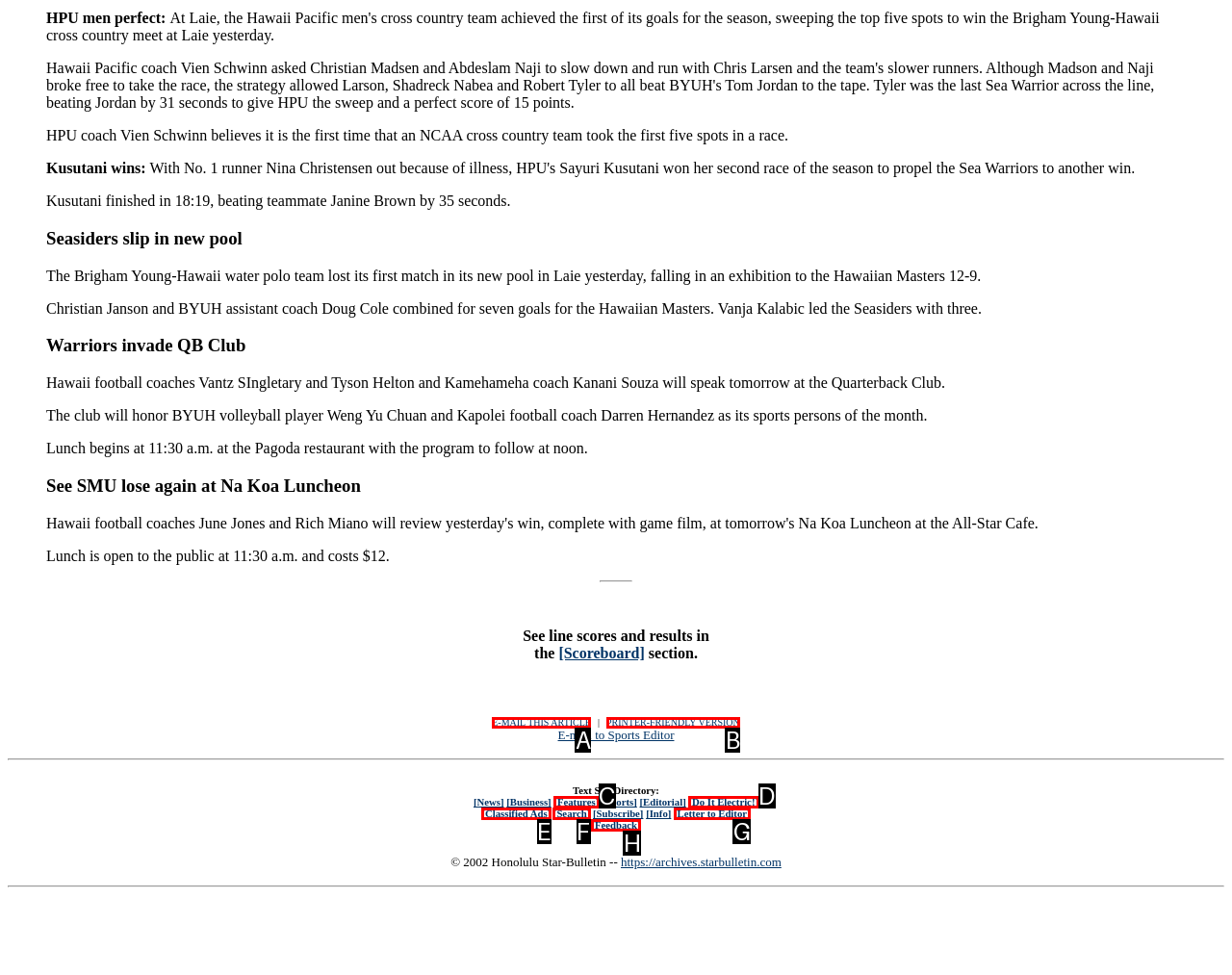Determine which option matches the description: [Classified Ads]. Answer using the letter of the option.

E